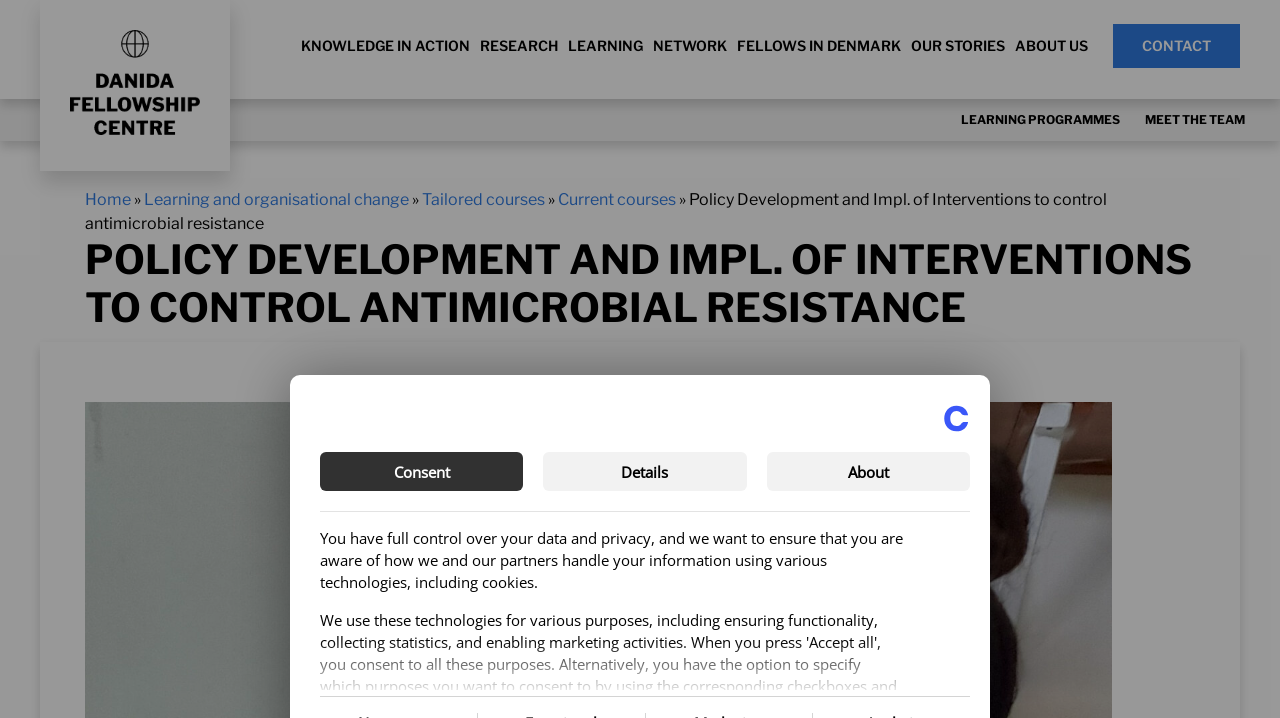What is the purpose of the cookie consent section?
Look at the image and respond with a one-word or short phrase answer.

To inform users about data and privacy